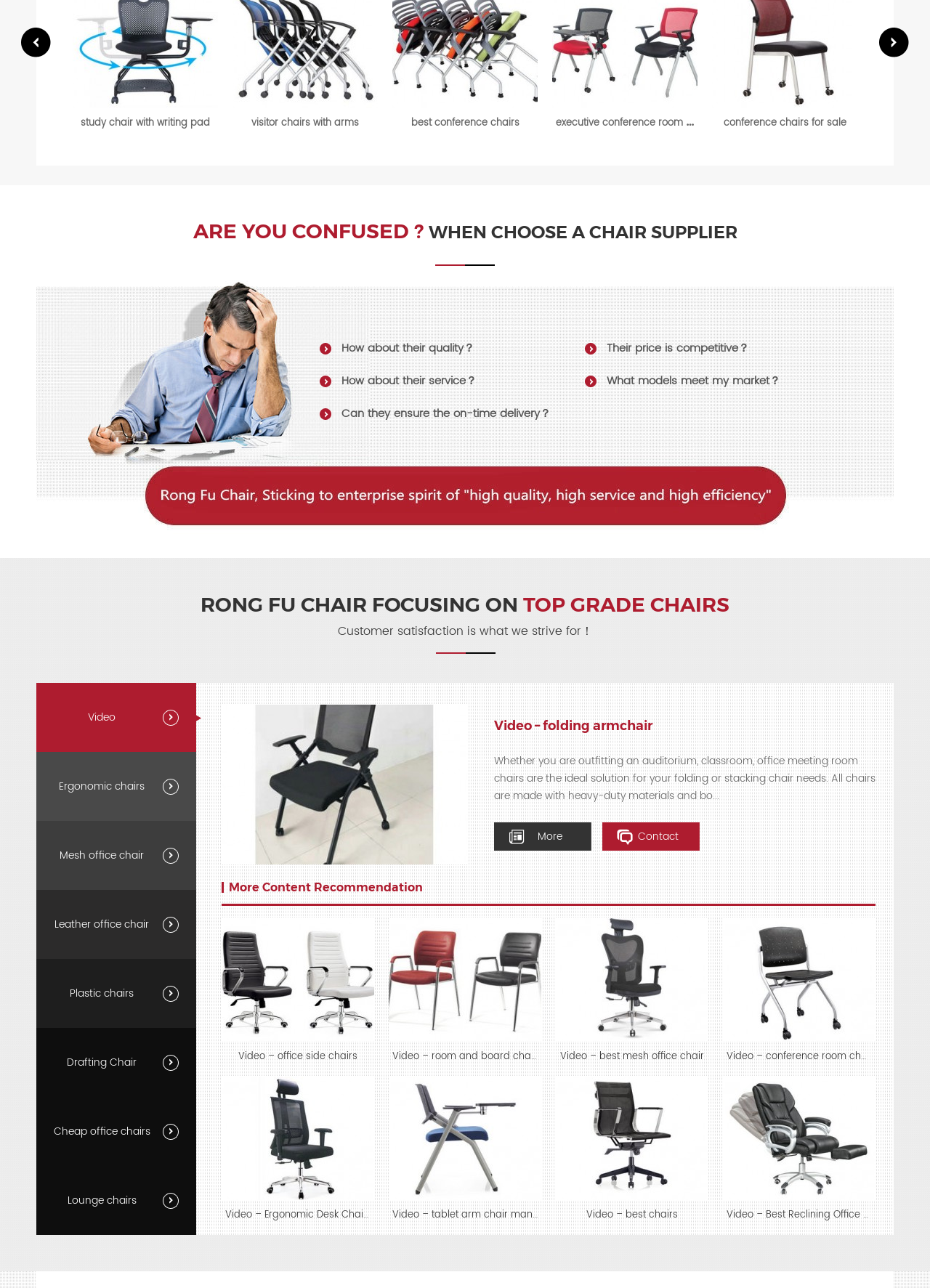Please specify the bounding box coordinates of the region to click in order to perform the following instruction: "Contact the supplier".

[0.648, 0.639, 0.752, 0.661]